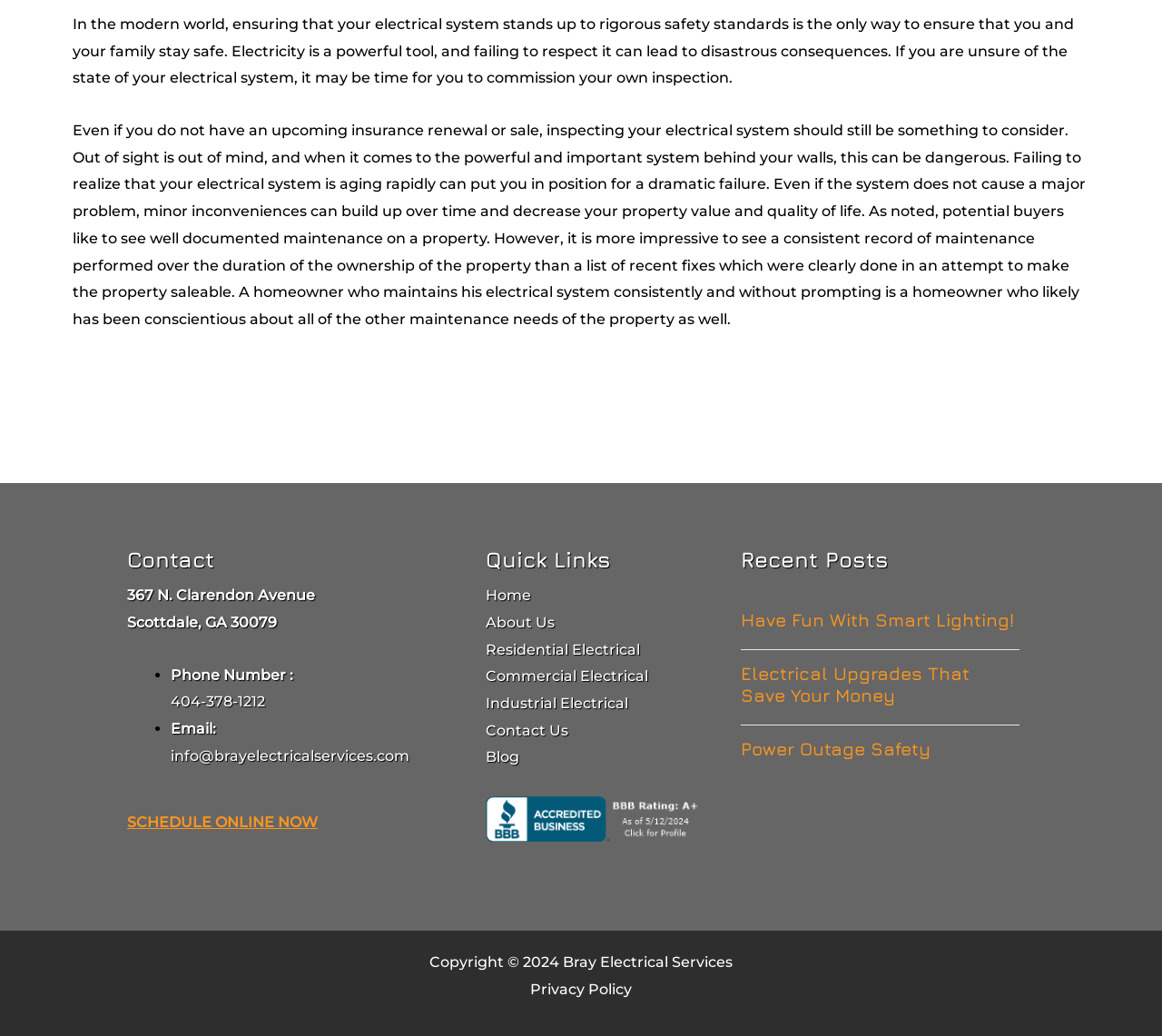Kindly determine the bounding box coordinates for the clickable area to achieve the given instruction: "Check the 'Contact' information".

[0.109, 0.528, 0.387, 0.553]